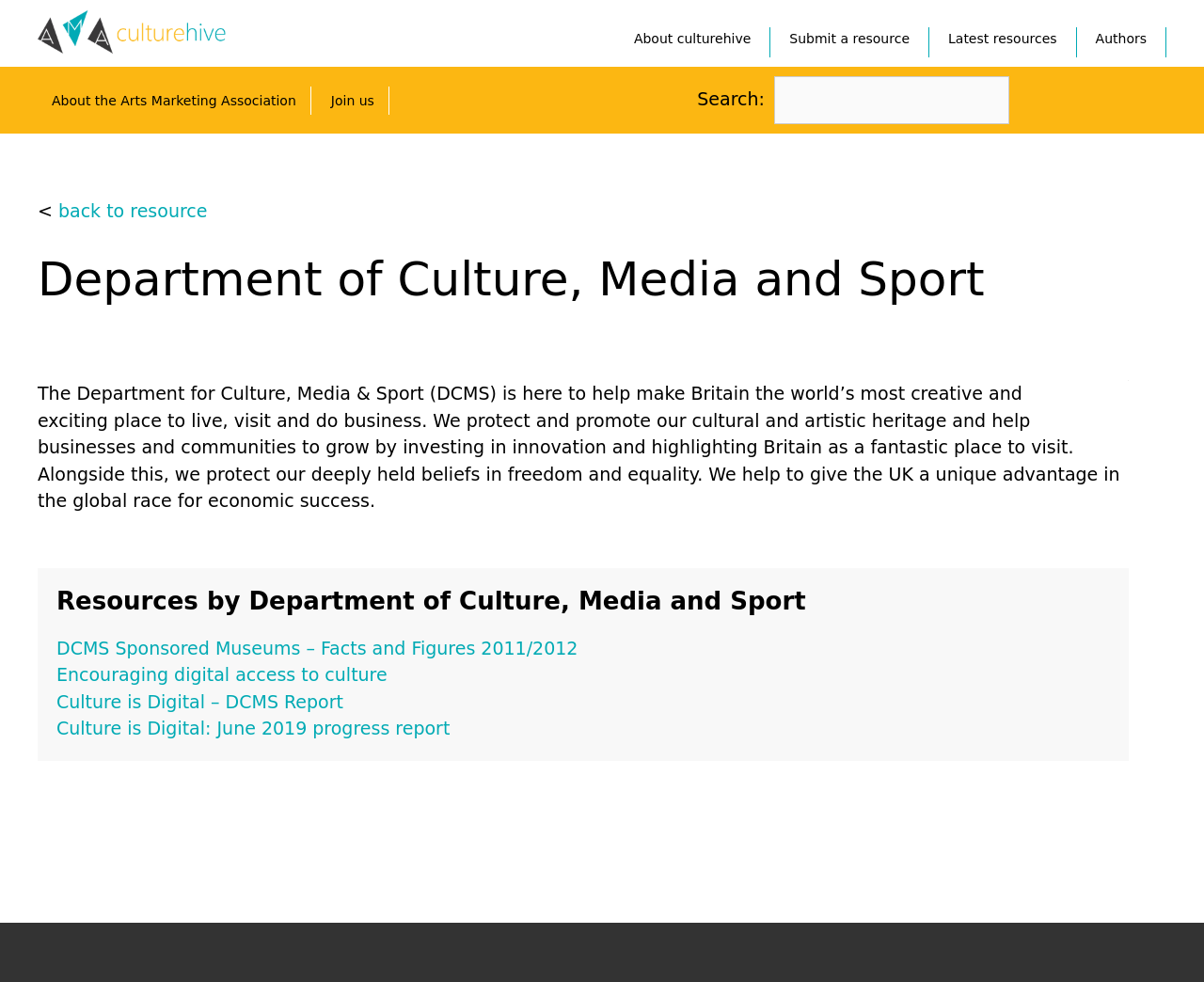Analyze the image and deliver a detailed answer to the question: What is the name of the website?

I found the answer by looking at the link element at the top of the page that says 'CultureHive', which is likely the name of the website.